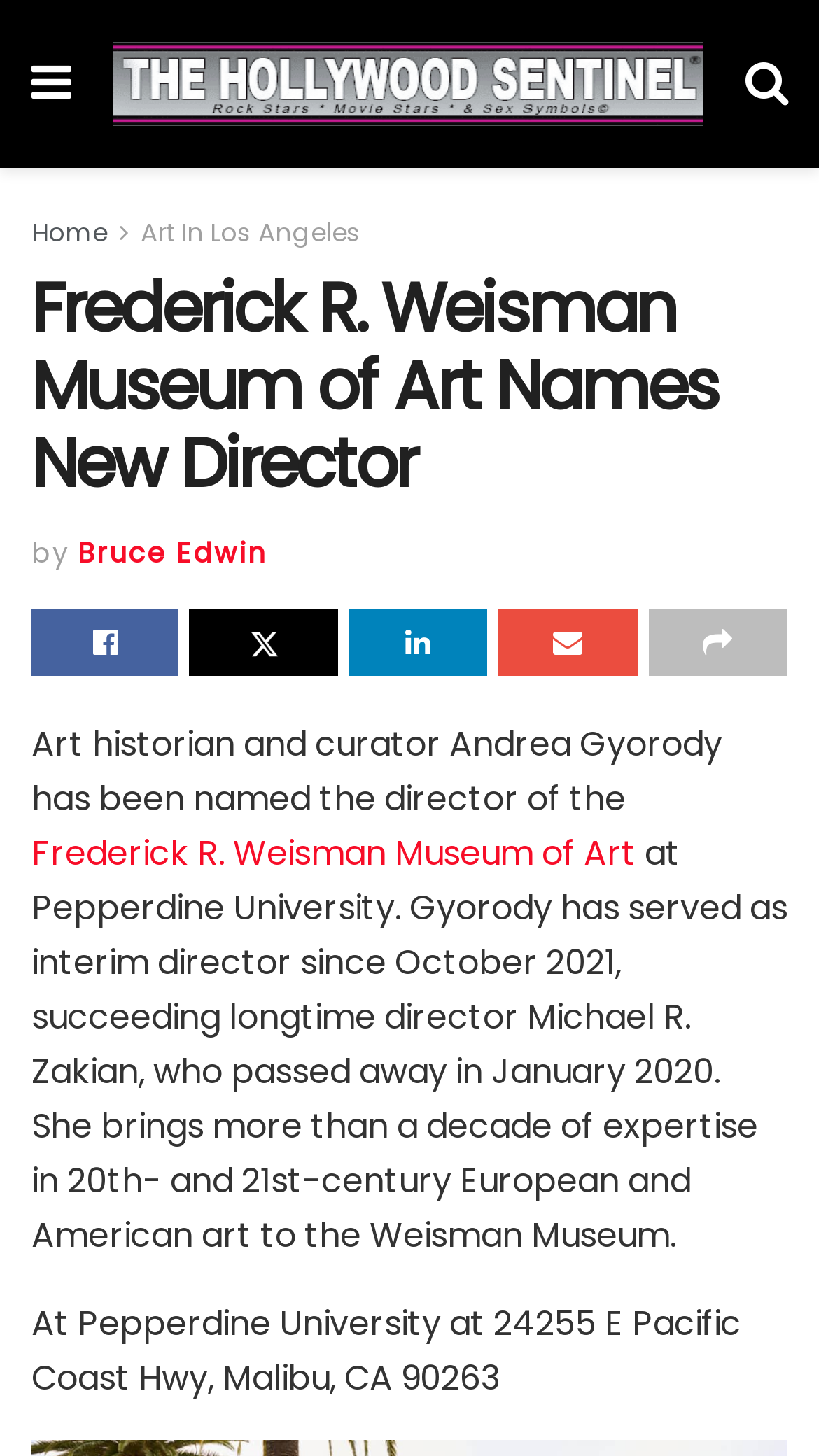Consider the image and give a detailed and elaborate answer to the question: 
What type of art expertise does Andrea Gyorody bring to the Weisman Museum?

I found the answer by reading the second paragraph of the article, which mentions that Andrea Gyorody brings more than a decade of expertise in 20th- and 21st-century European and American art to the Weisman Museum.